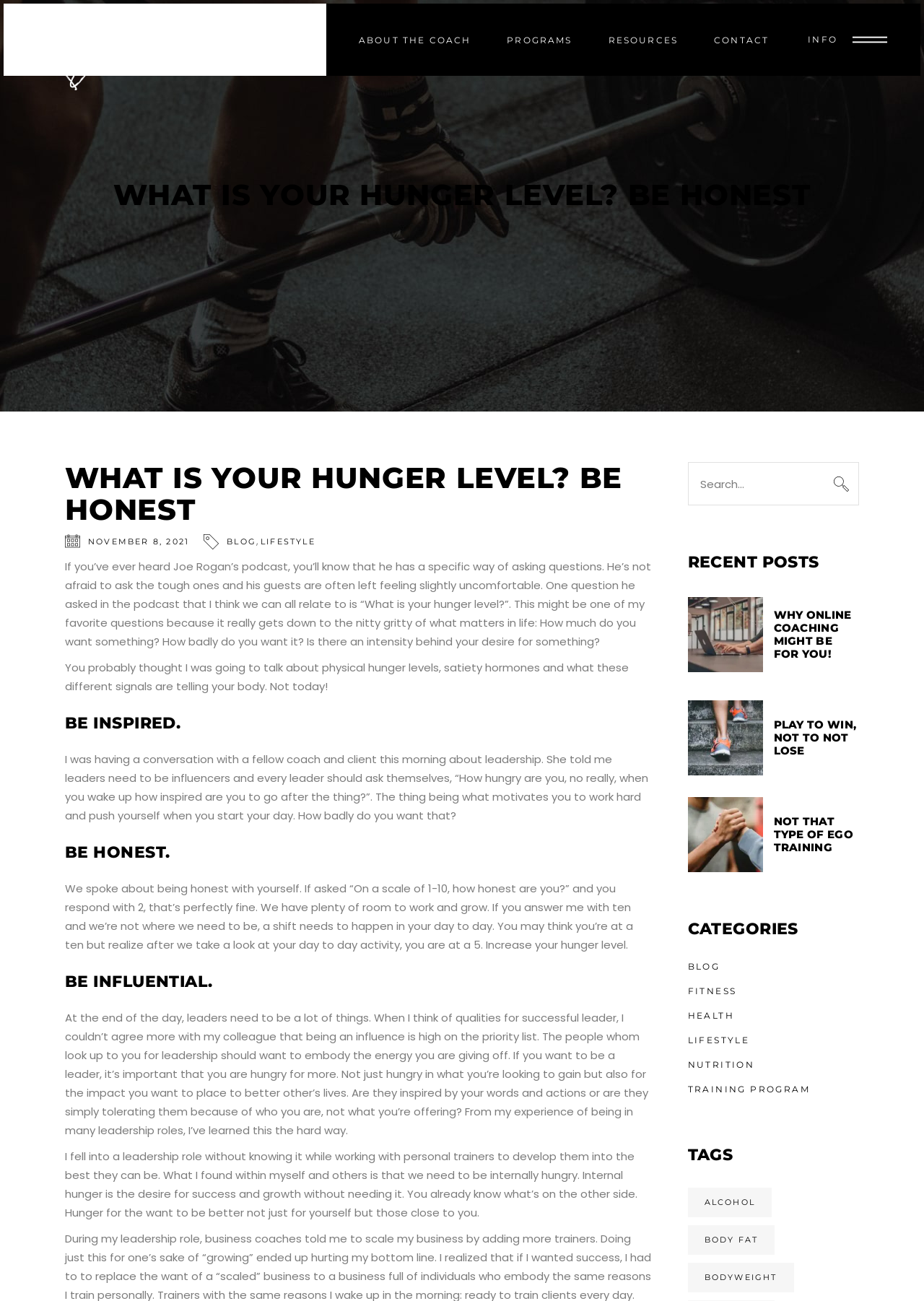How many recent posts are listed on the webpage?
Look at the image and respond with a single word or a short phrase.

3